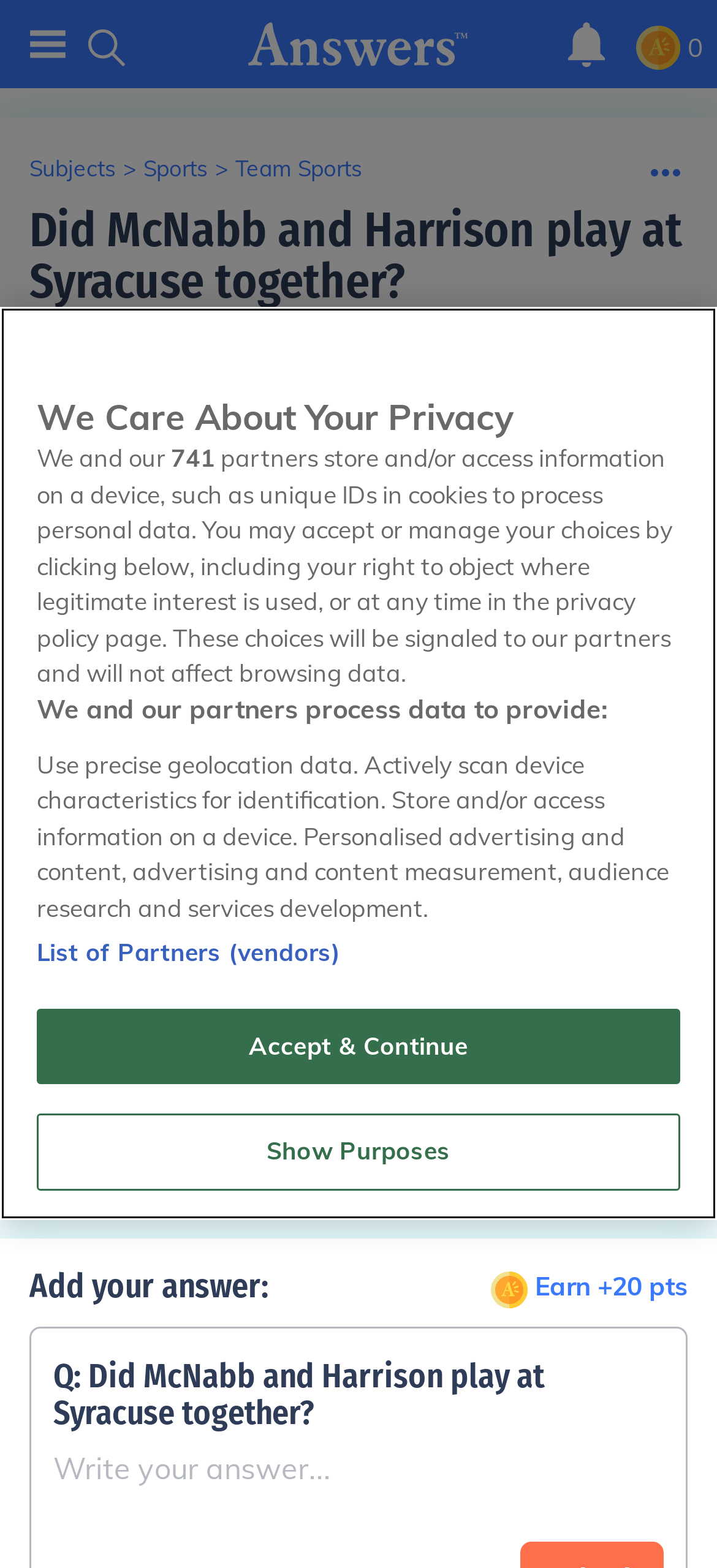Can you give a detailed response to the following question using the information from the image? What is the topic of discussion on this webpage?

Based on the webpage content, it appears that the topic of discussion is about two football players, Donovan McNabb and Marvin Harrison, and whether they played together at Syracuse.